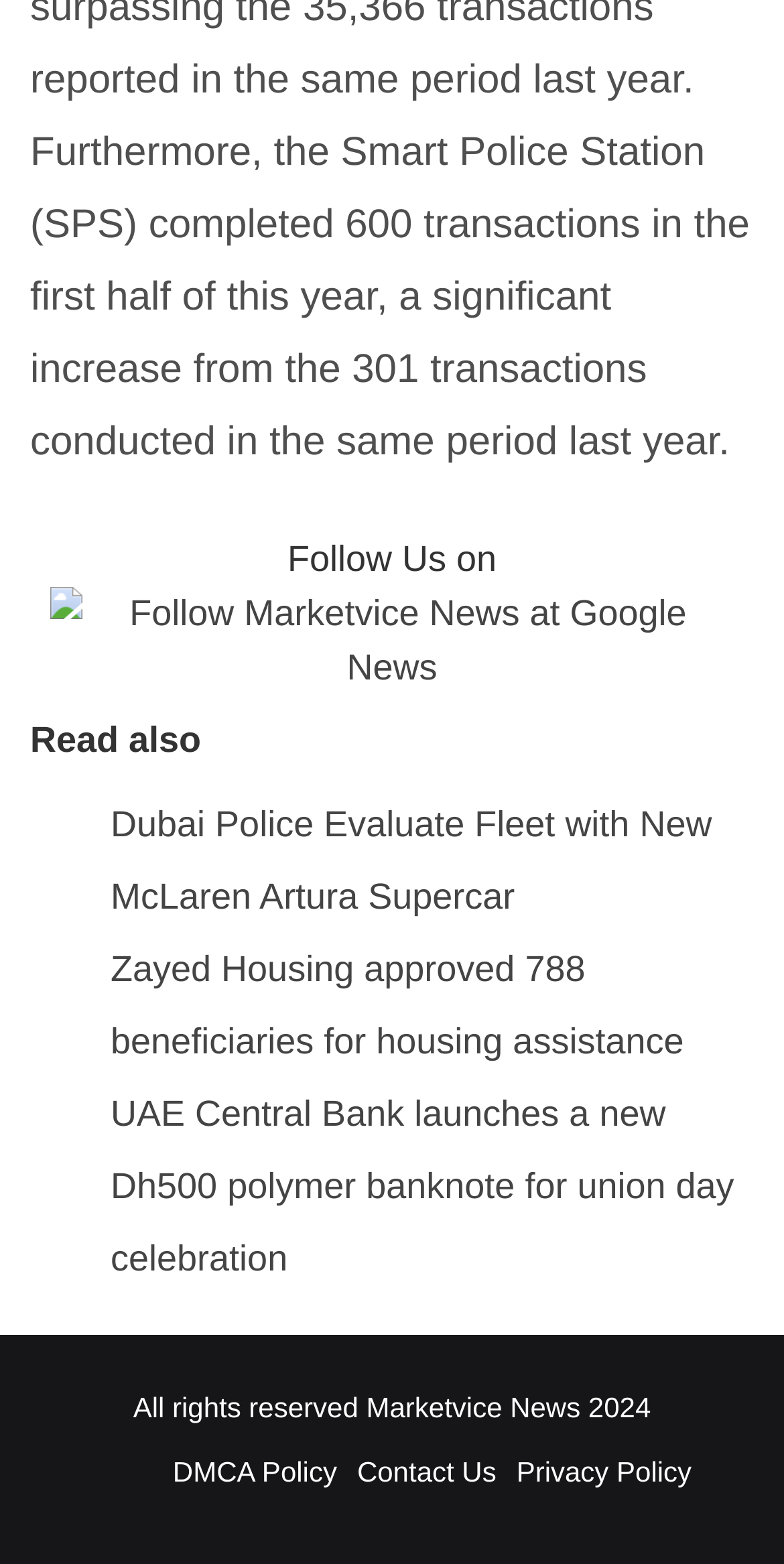Answer the question using only a single word or phrase: 
What is the platform where Marketvice News can be followed?

Google News